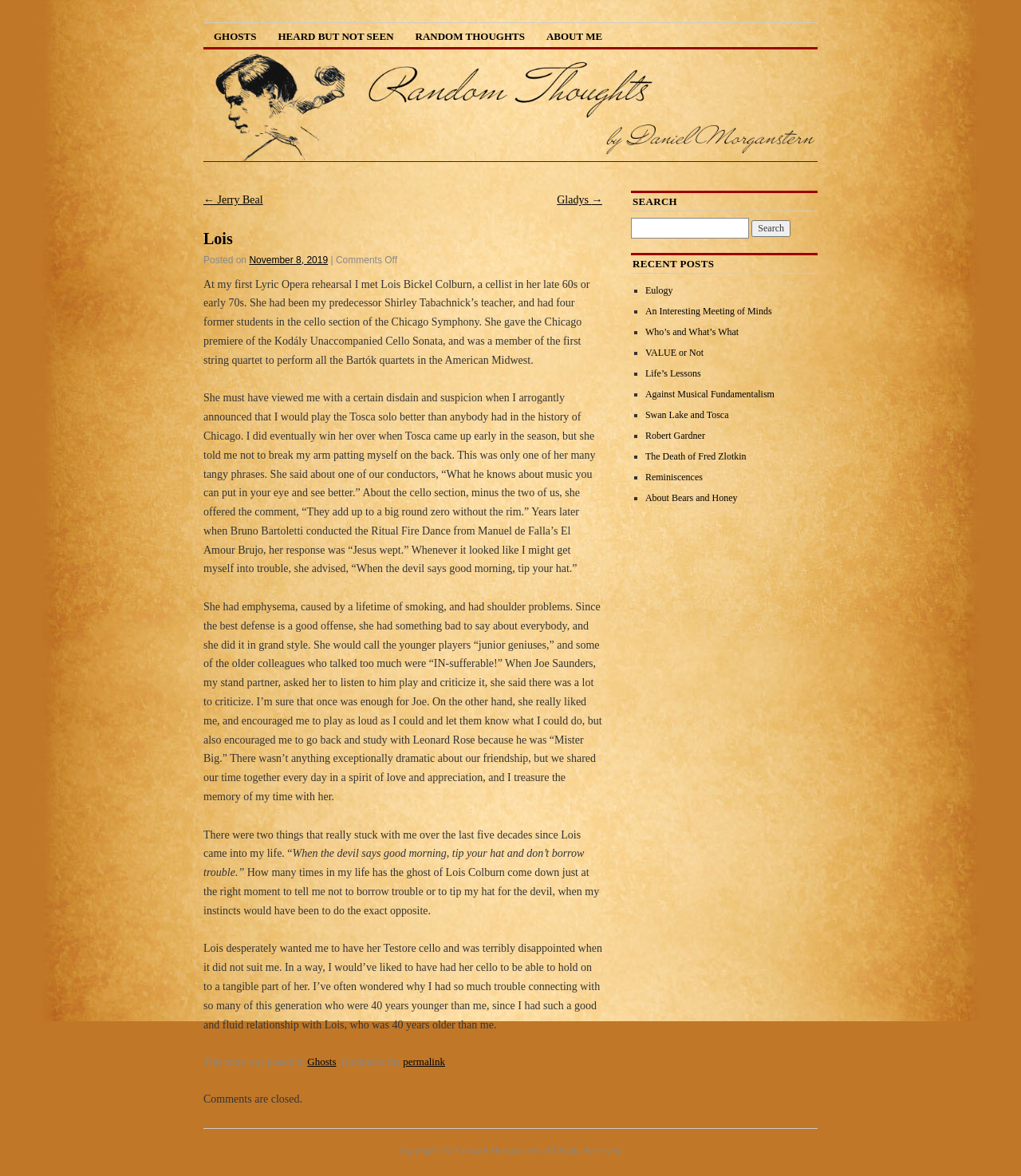Determine the bounding box for the described UI element: "Ghosts".

[0.301, 0.898, 0.329, 0.908]